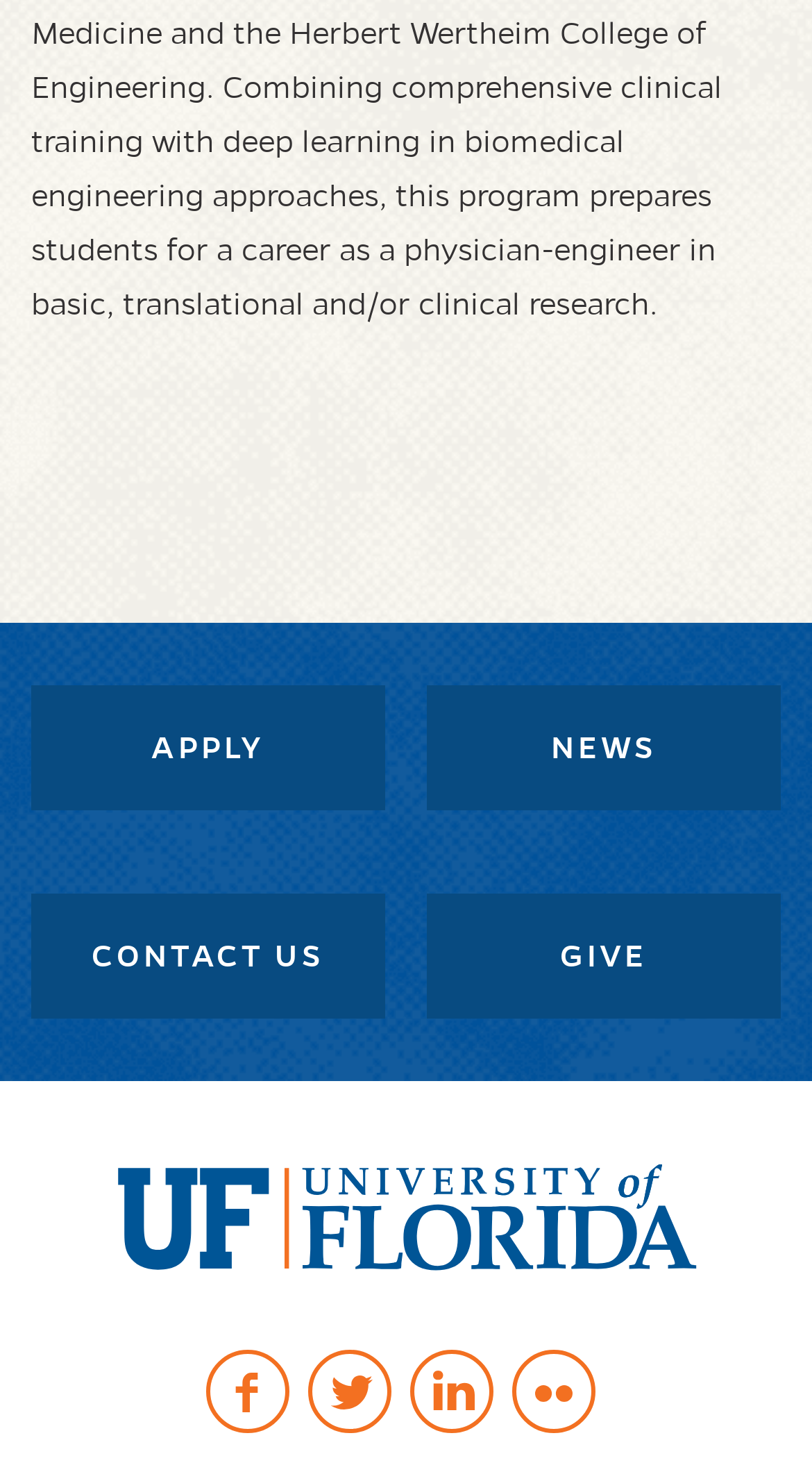Using the description "contact us", locate and provide the bounding box of the UI element.

[0.038, 0.603, 0.474, 0.687]